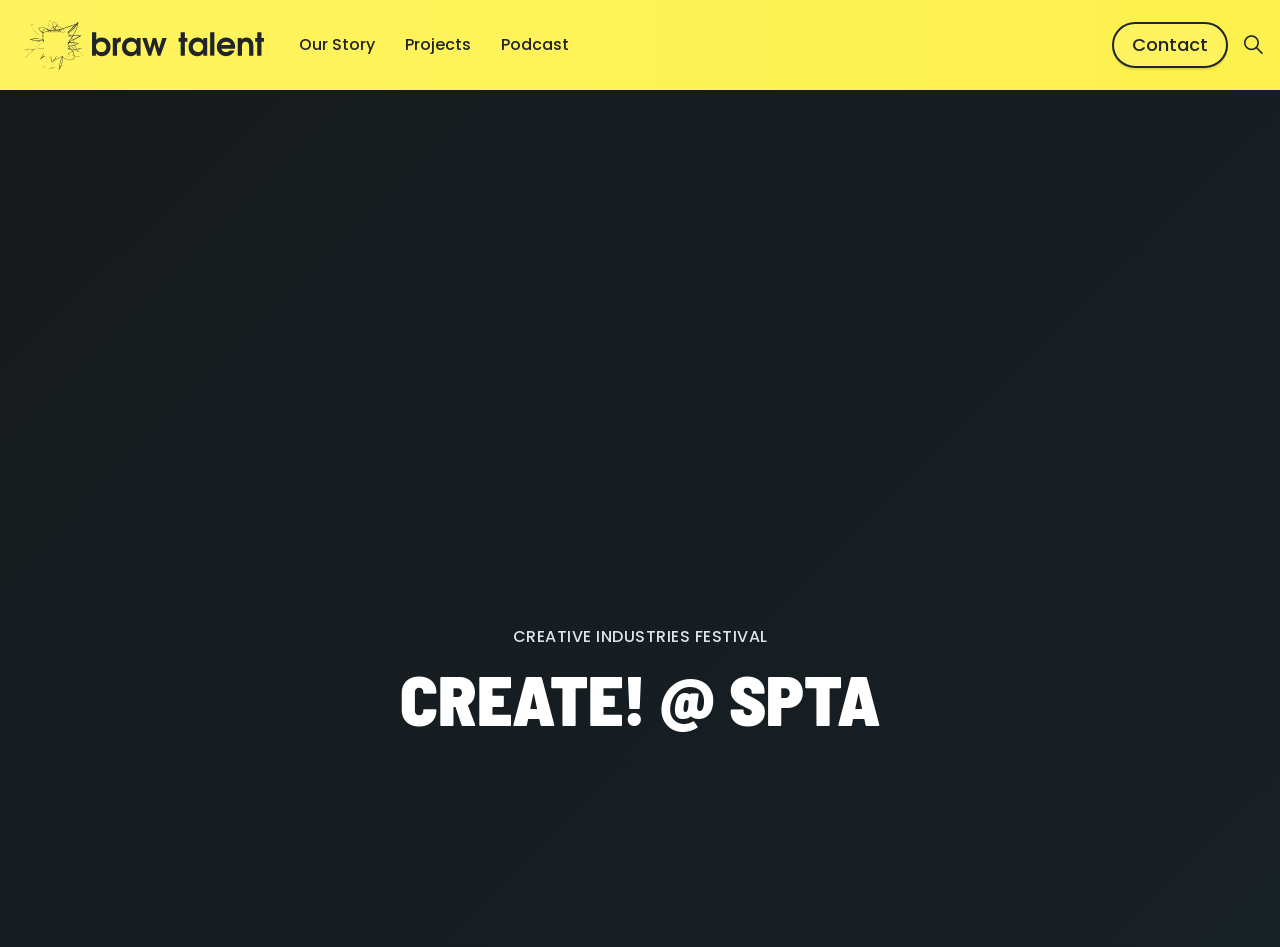What is the text above the search button?
Refer to the image and provide a one-word or short phrase answer.

CREATIVE INDUSTRIES FESTIVAL